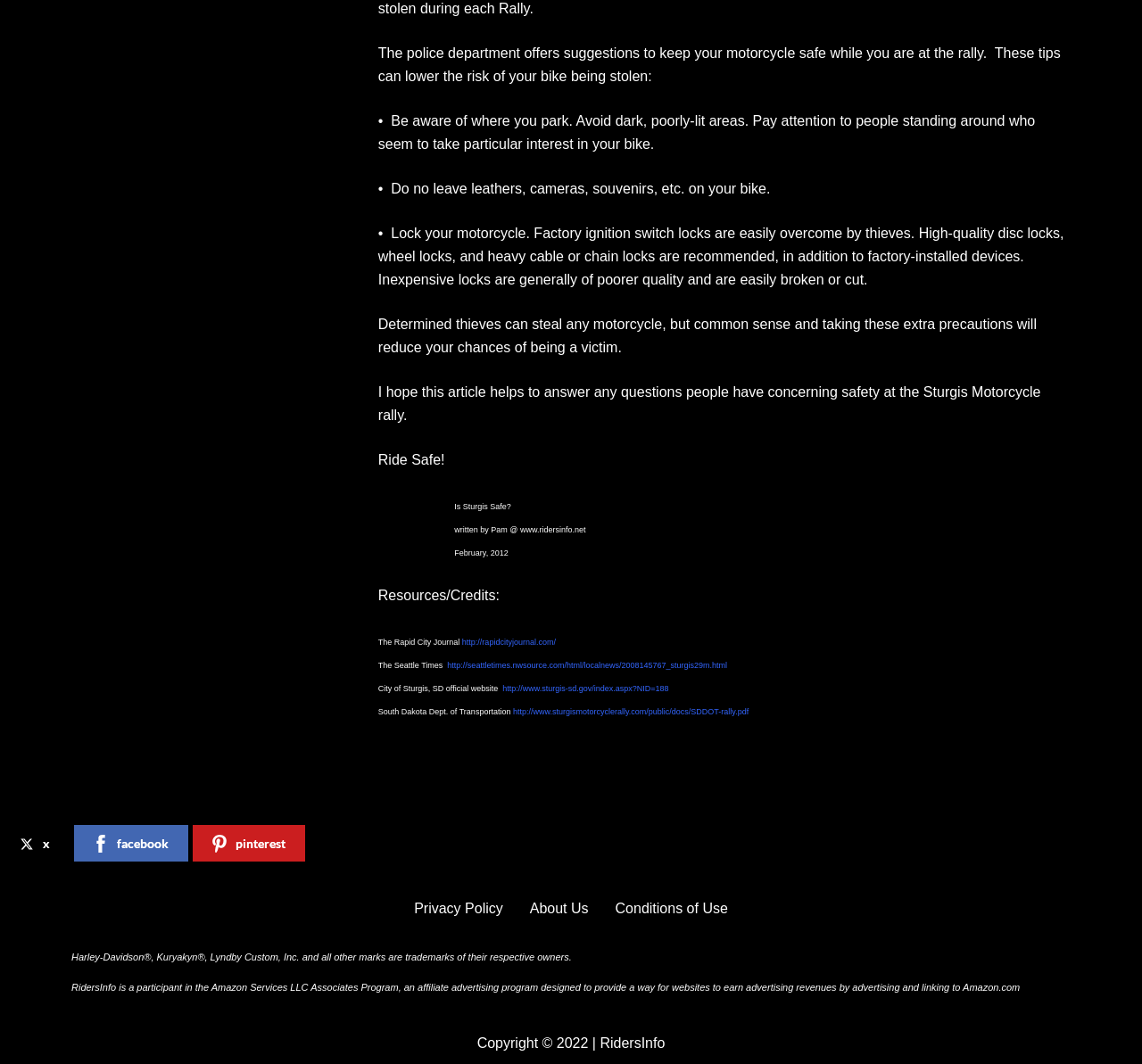Could you highlight the region that needs to be clicked to execute the instruction: "Click the link to The Seattle Times"?

[0.39, 0.621, 0.637, 0.63]